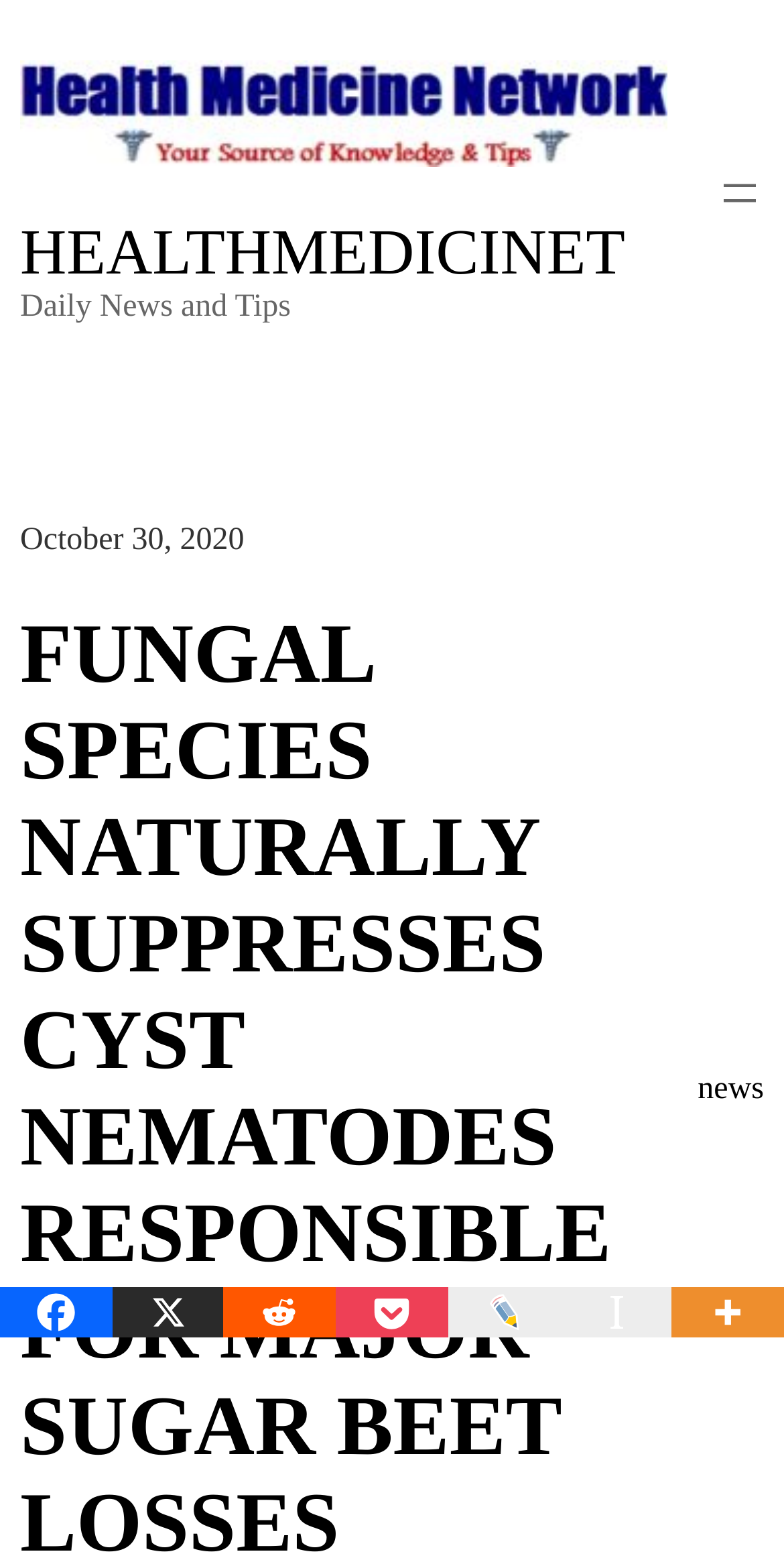Locate the bounding box coordinates of the element that needs to be clicked to carry out the instruction: "Visit the news page". The coordinates should be given as four float numbers ranging from 0 to 1, i.e., [left, top, right, bottom].

[0.89, 0.686, 0.974, 0.708]